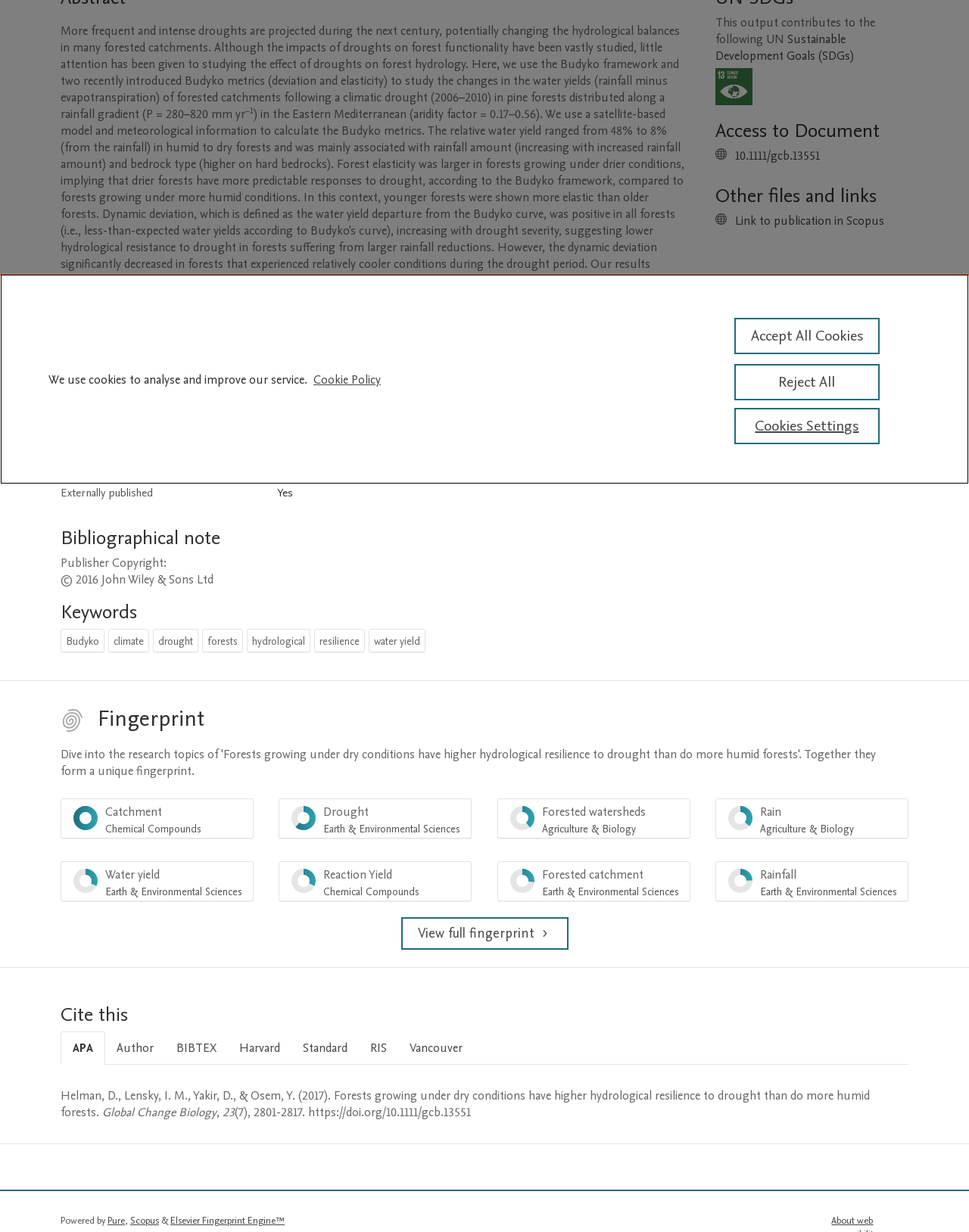Predict the bounding box of the UI element based on this description: "rain Agriculture & Biology 36%".

[0.738, 0.648, 0.938, 0.681]